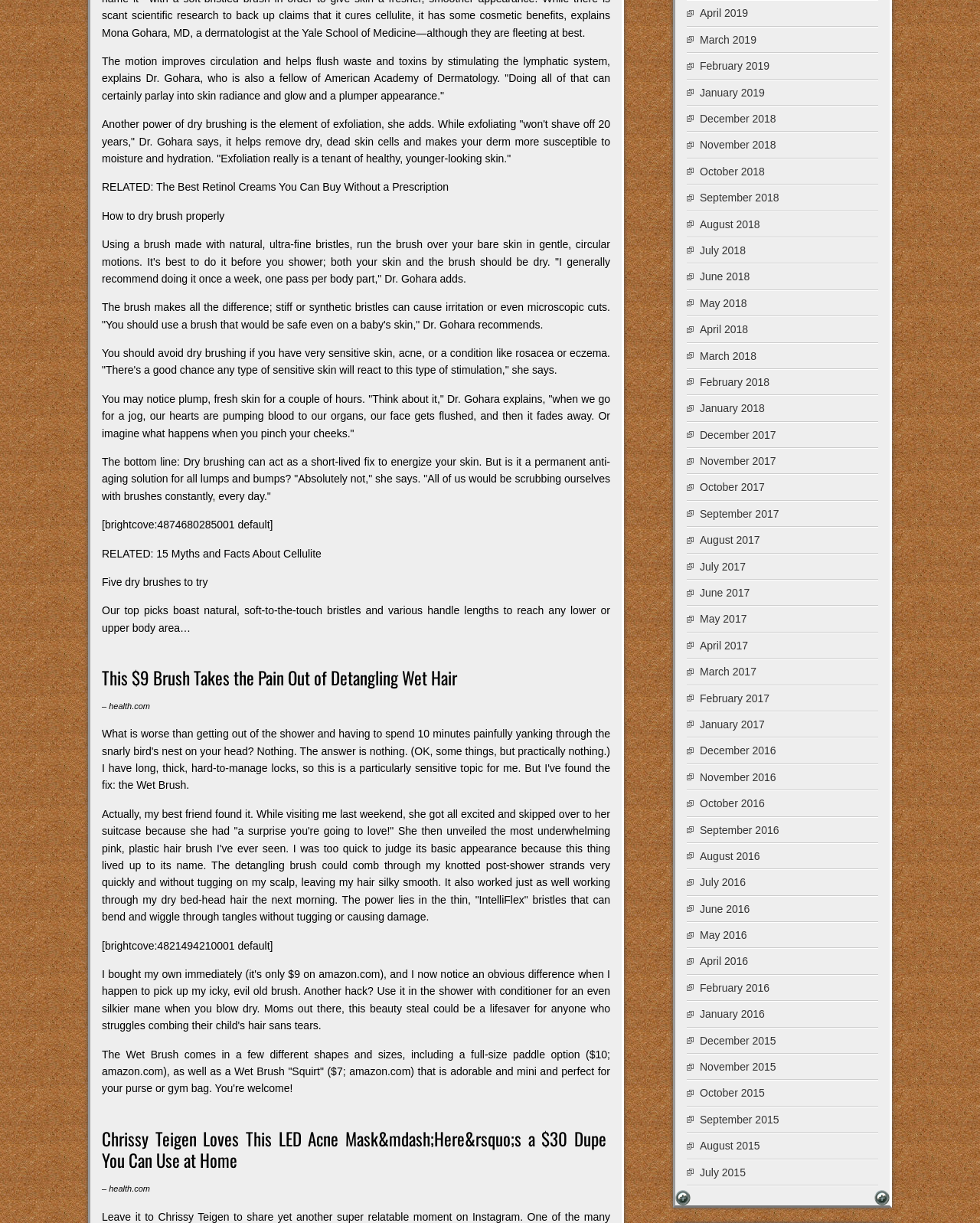Find the bounding box coordinates of the element to click in order to complete this instruction: "Click the 'RELATED: 15 Myths and Facts About Cellulite' link". The bounding box coordinates must be four float numbers between 0 and 1, denoted as [left, top, right, bottom].

[0.104, 0.447, 0.328, 0.457]